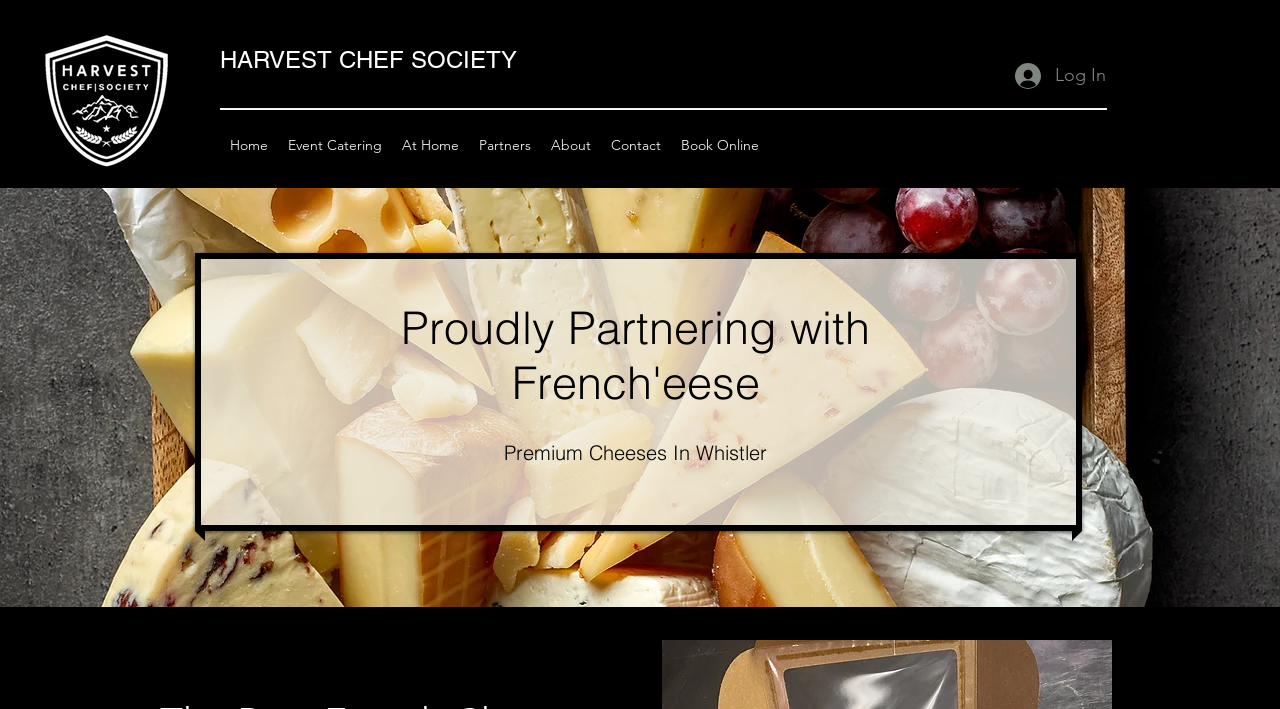What is the position of the 'Log In' button?
Provide a short answer using one word or a brief phrase based on the image.

Top-right corner